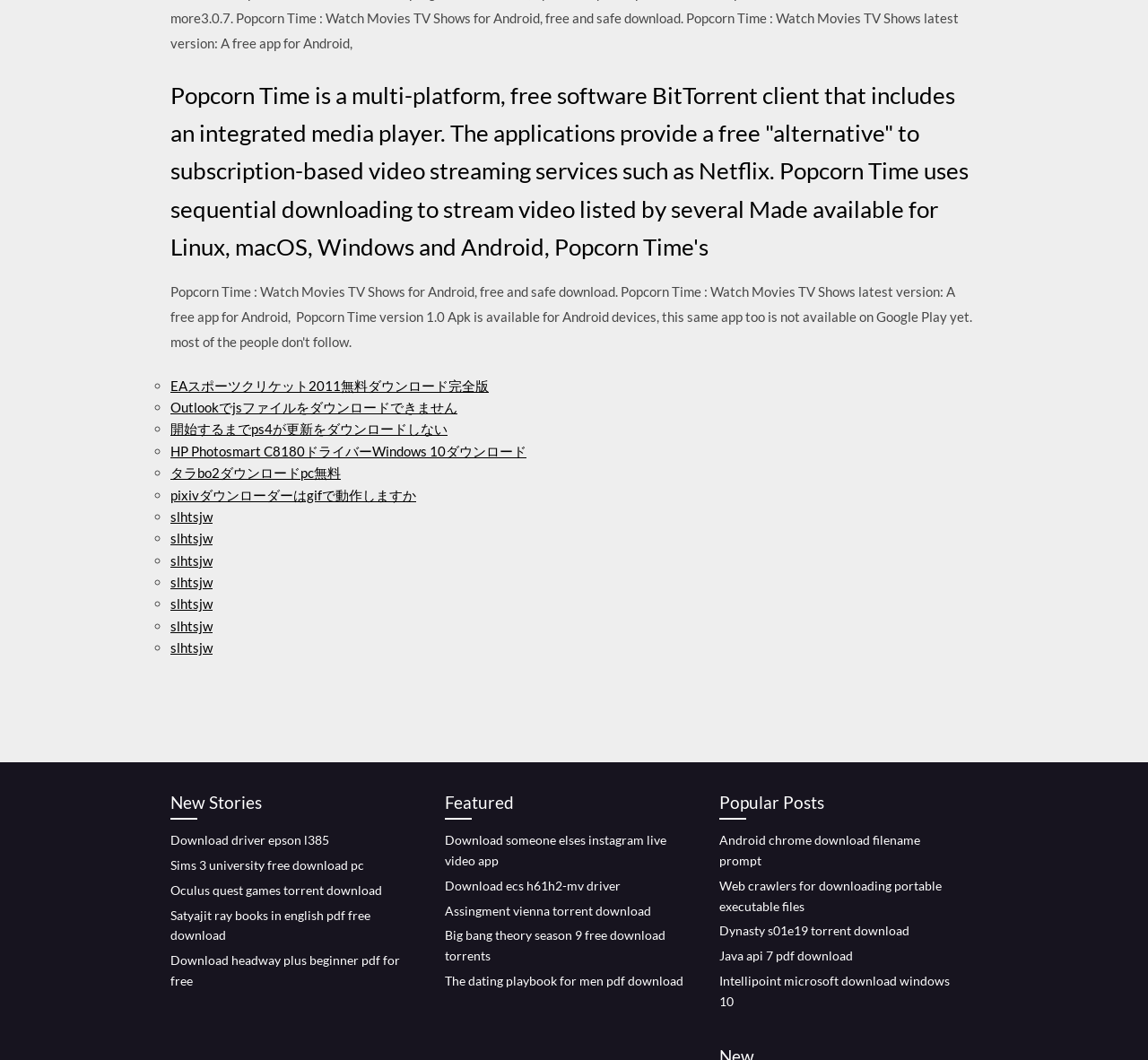What is the first download link under 'New Stories'?
Based on the visual, give a brief answer using one word or a short phrase.

Download driver epson l385